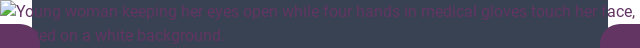What is the woman's eye status?
Respond to the question with a well-detailed and thorough answer.

The caption specifically mentions that the woman's eyes are wide open, which implies that she is actively participating in the medical process and is not sedated or unconscious.